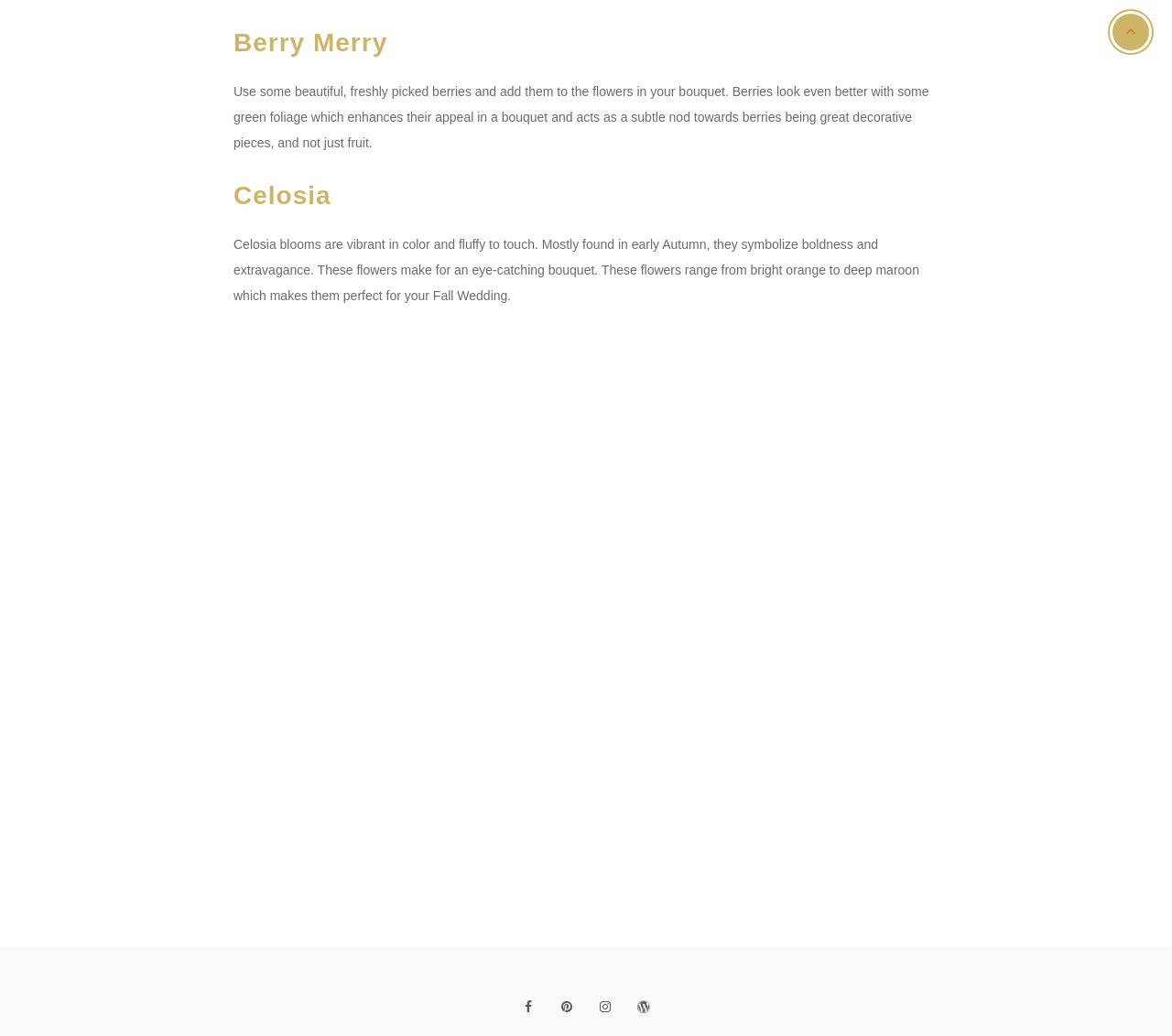Please give a short response to the question using one word or a phrase:
What is required to leave a reply?

Name, Email, Comment